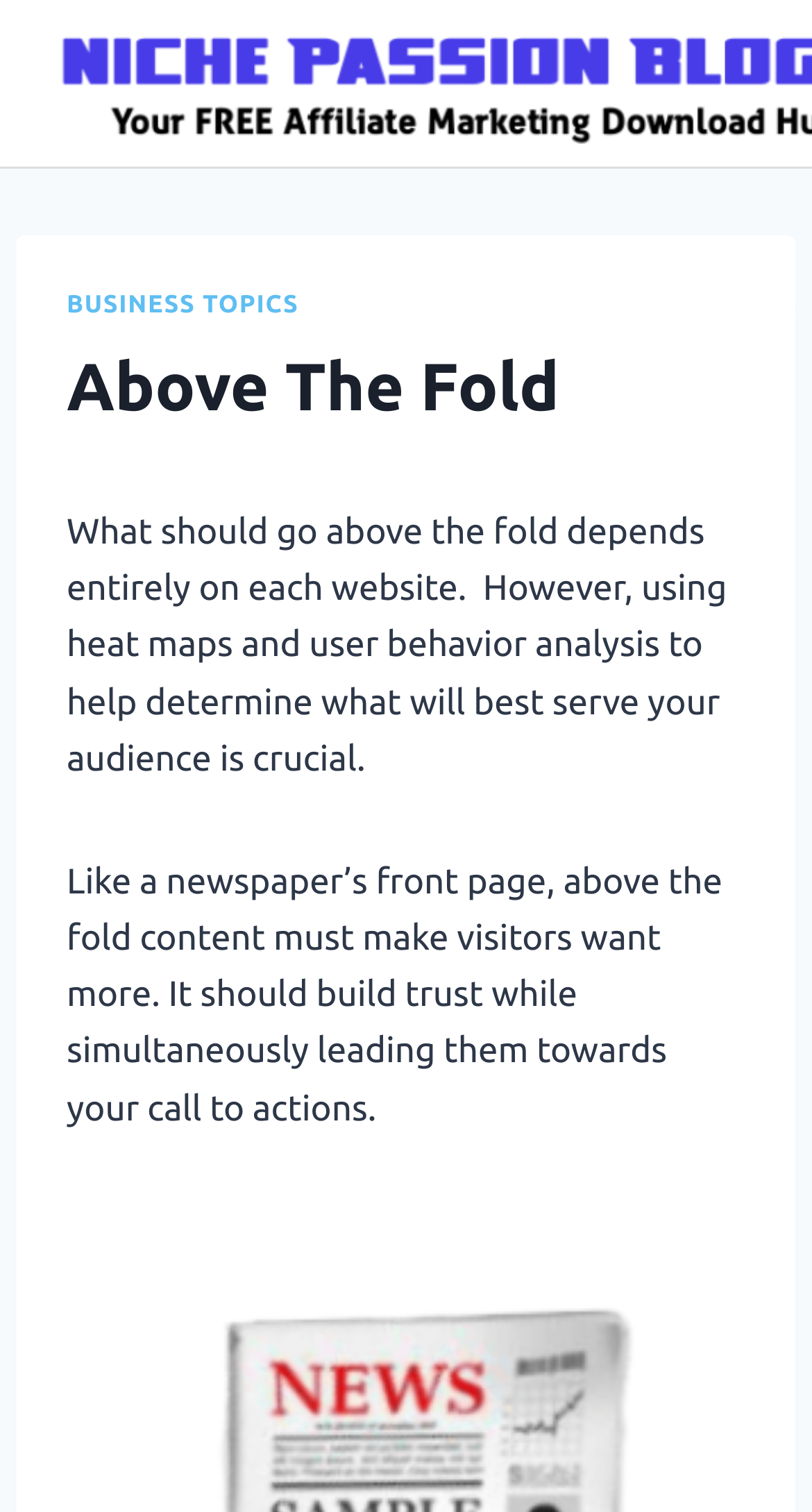Determine the bounding box coordinates of the UI element that matches the following description: "Business Topics". The coordinates should be four float numbers between 0 and 1 in the format [left, top, right, bottom].

[0.082, 0.193, 0.368, 0.211]